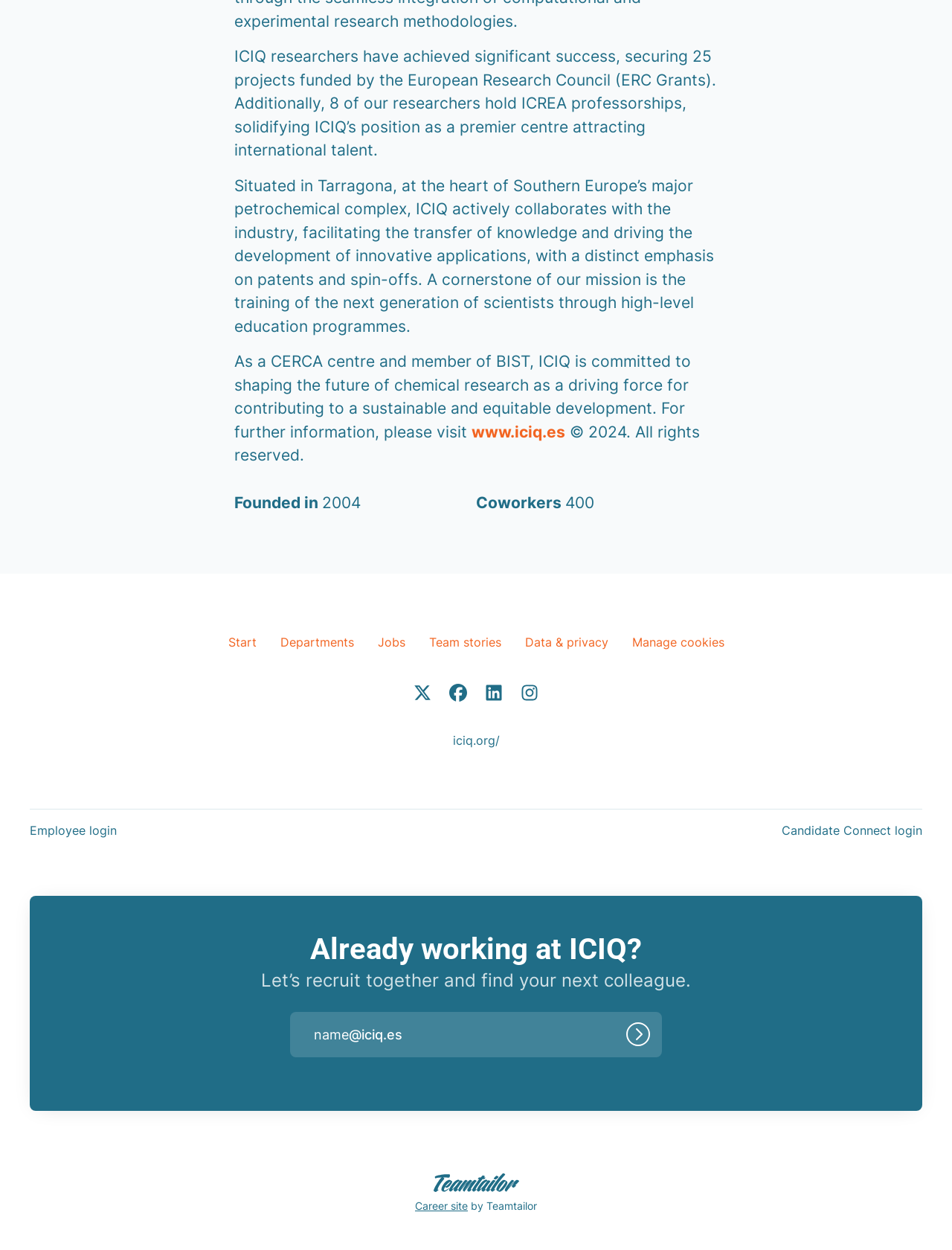What is the location of ICIQ?
Your answer should be a single word or phrase derived from the screenshot.

Tarragona